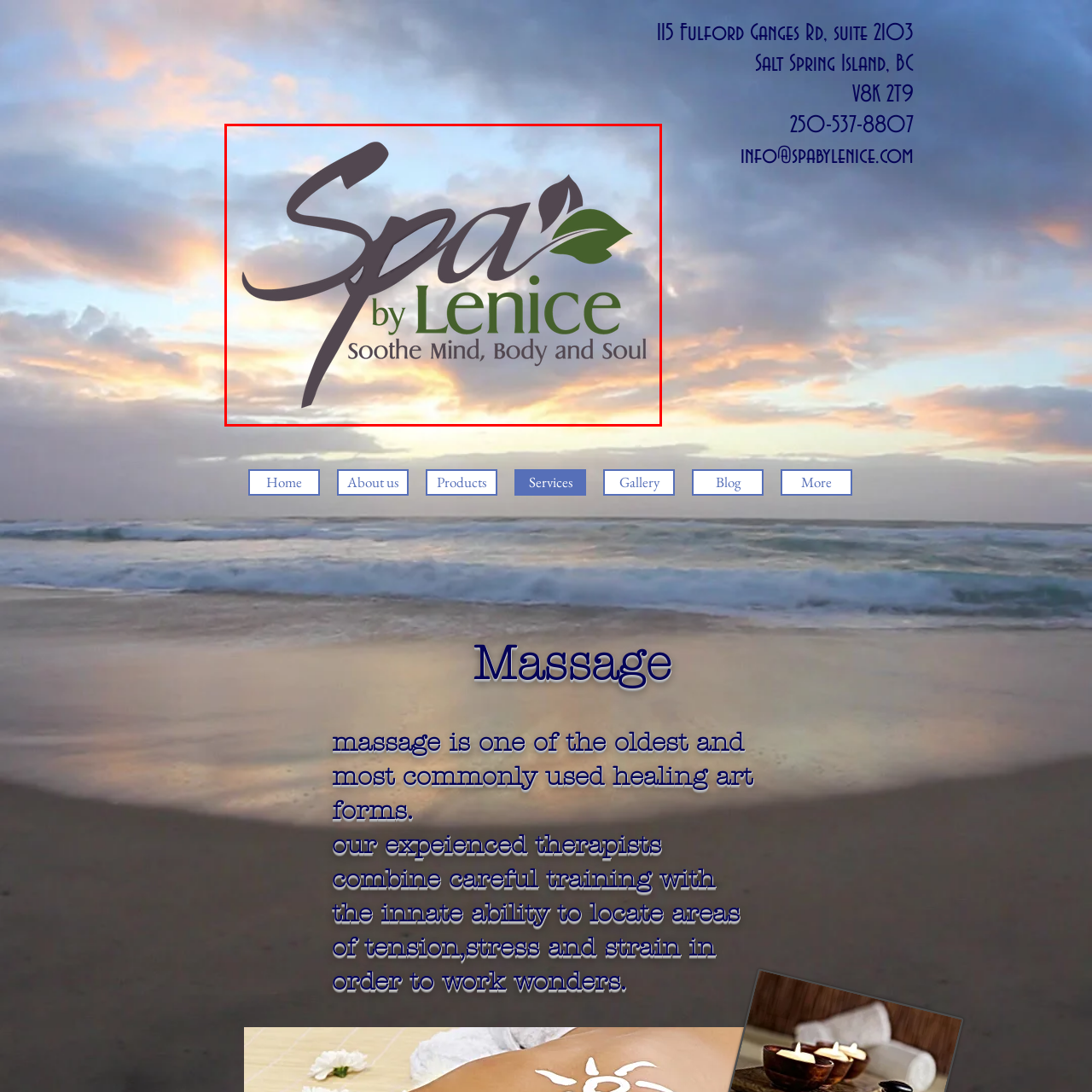What is the color of the font used for 'by Lenice'?
Inspect the image indicated by the red outline and answer the question with a single word or short phrase.

Green